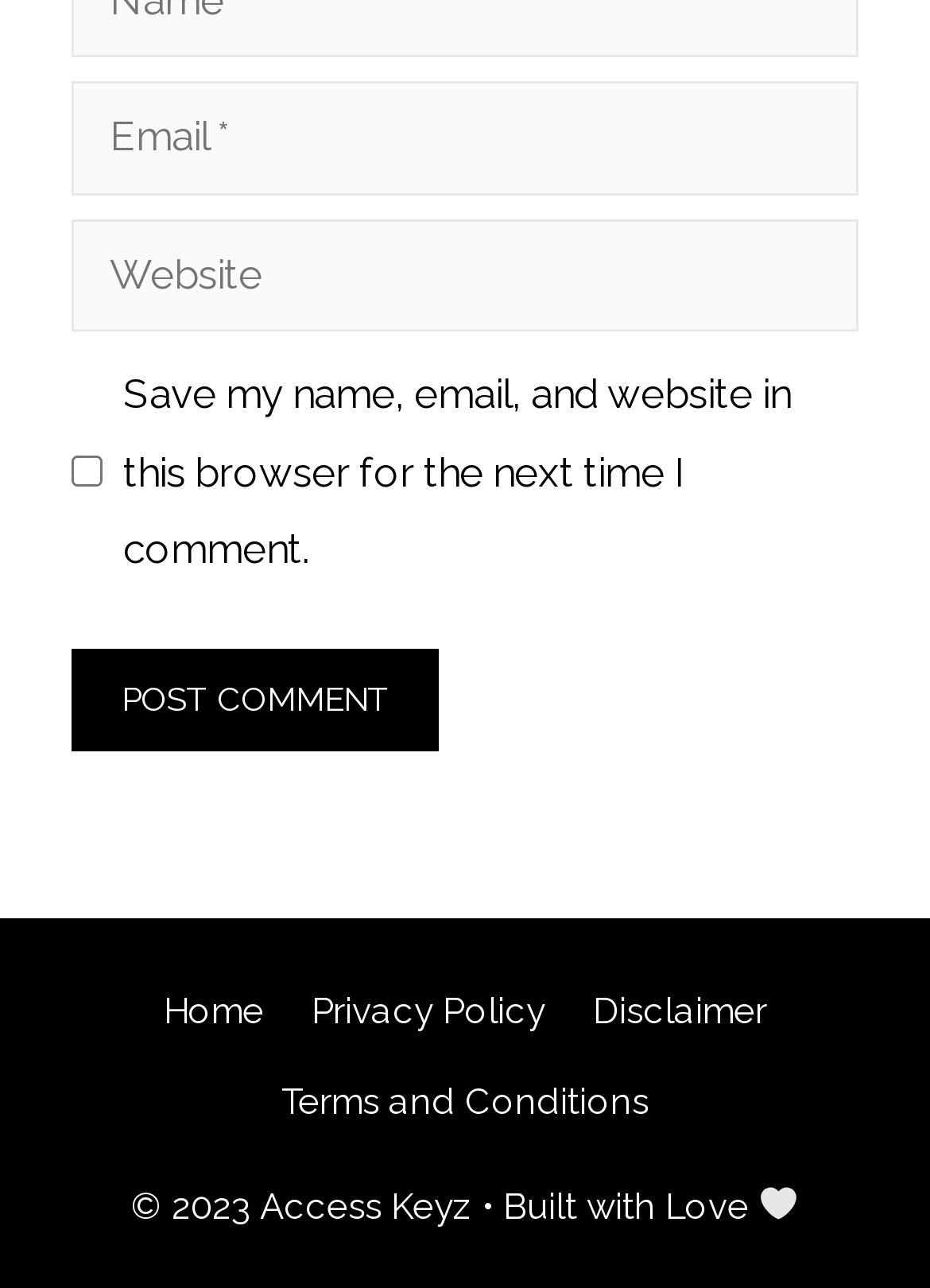Select the bounding box coordinates of the element I need to click to carry out the following instruction: "Go to the home page".

[0.176, 0.768, 0.283, 0.801]